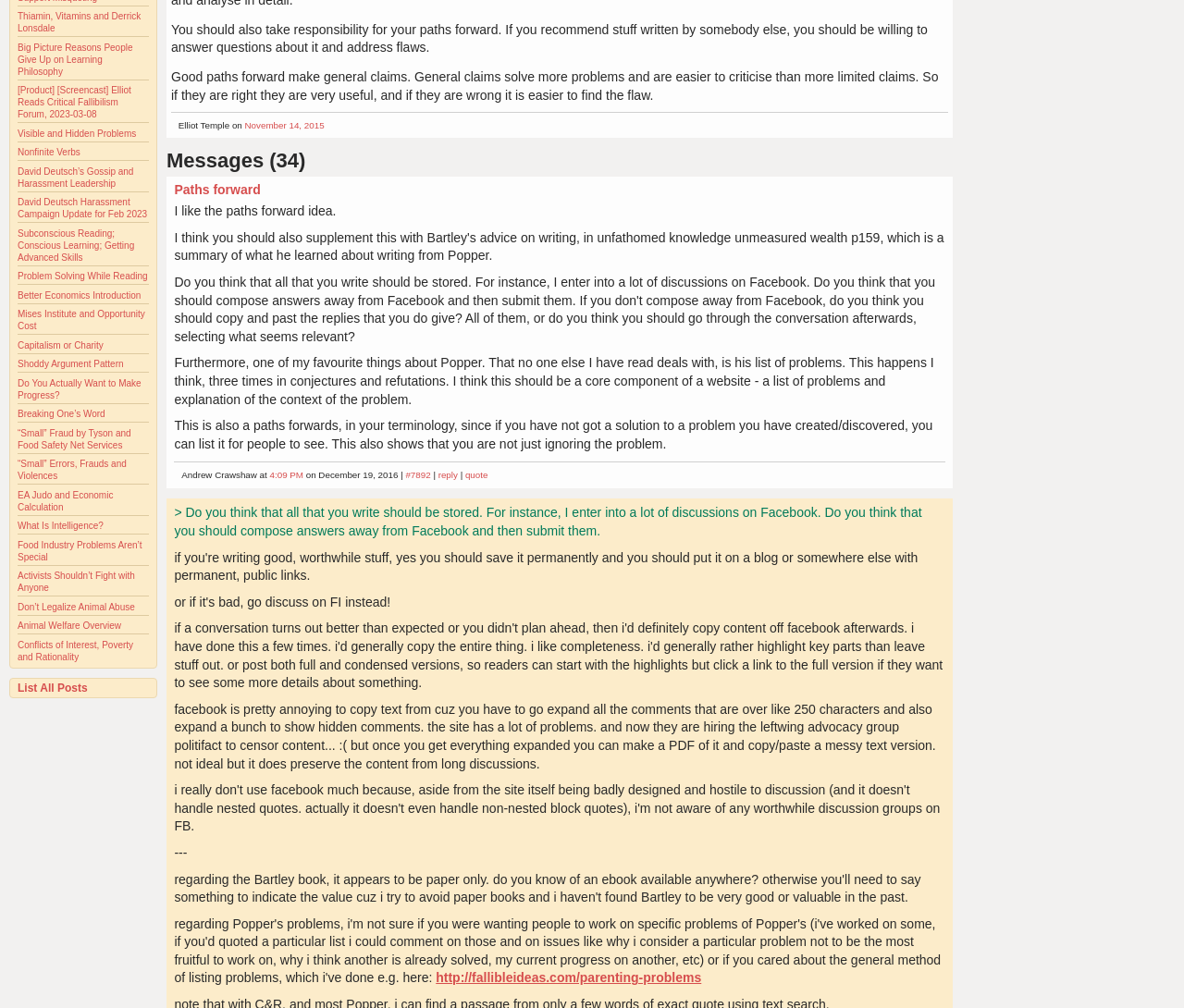Given the element description, predict the bounding box coordinates in the format (top-left x, top-left y, bottom-right x, bottom-right y), using floating point numbers between 0 and 1: http://fallibleideas.com/parenting-problems

[0.368, 0.963, 0.592, 0.977]